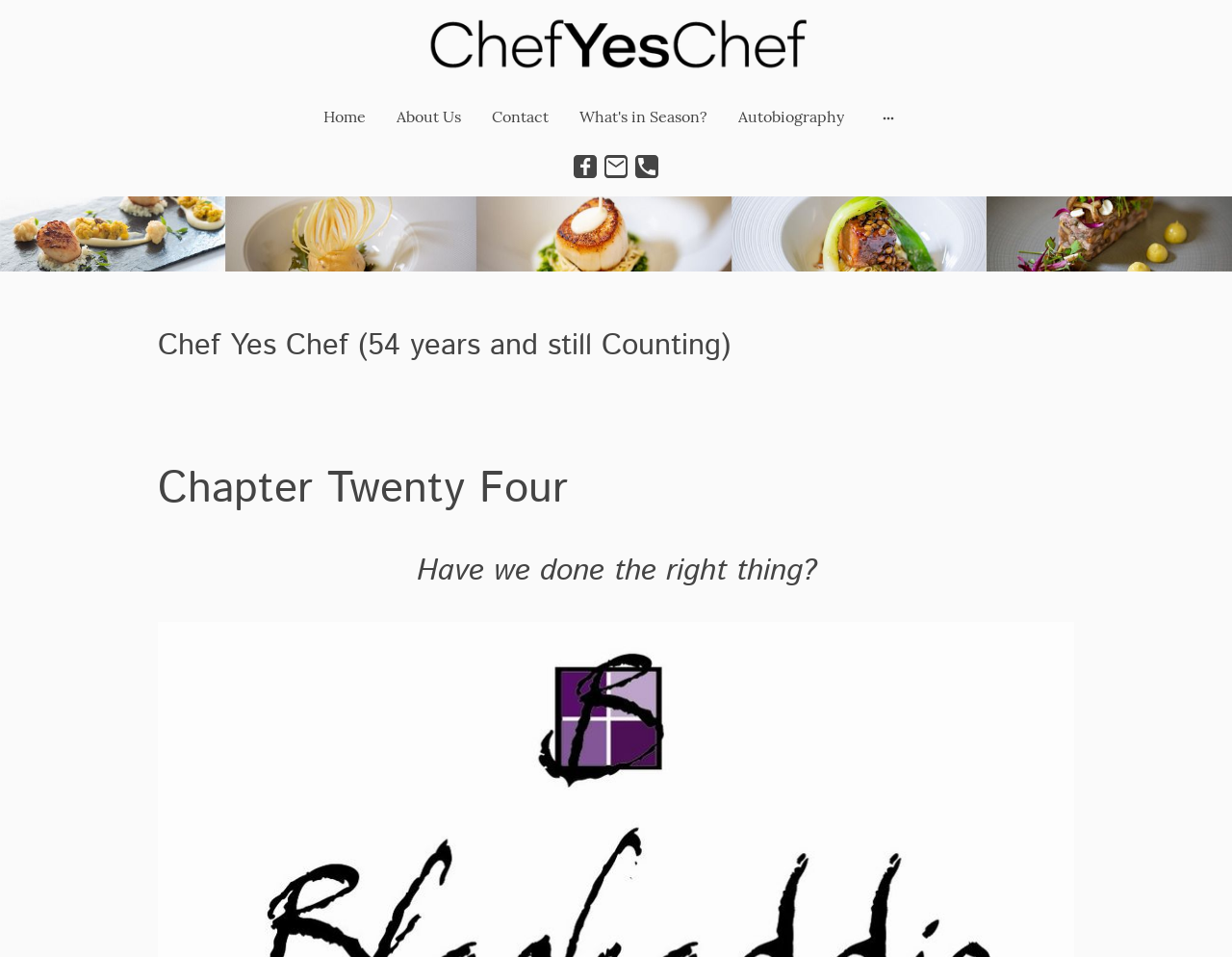How many links are on the top navigation bar?
Please use the image to provide a one-word or short phrase answer.

5